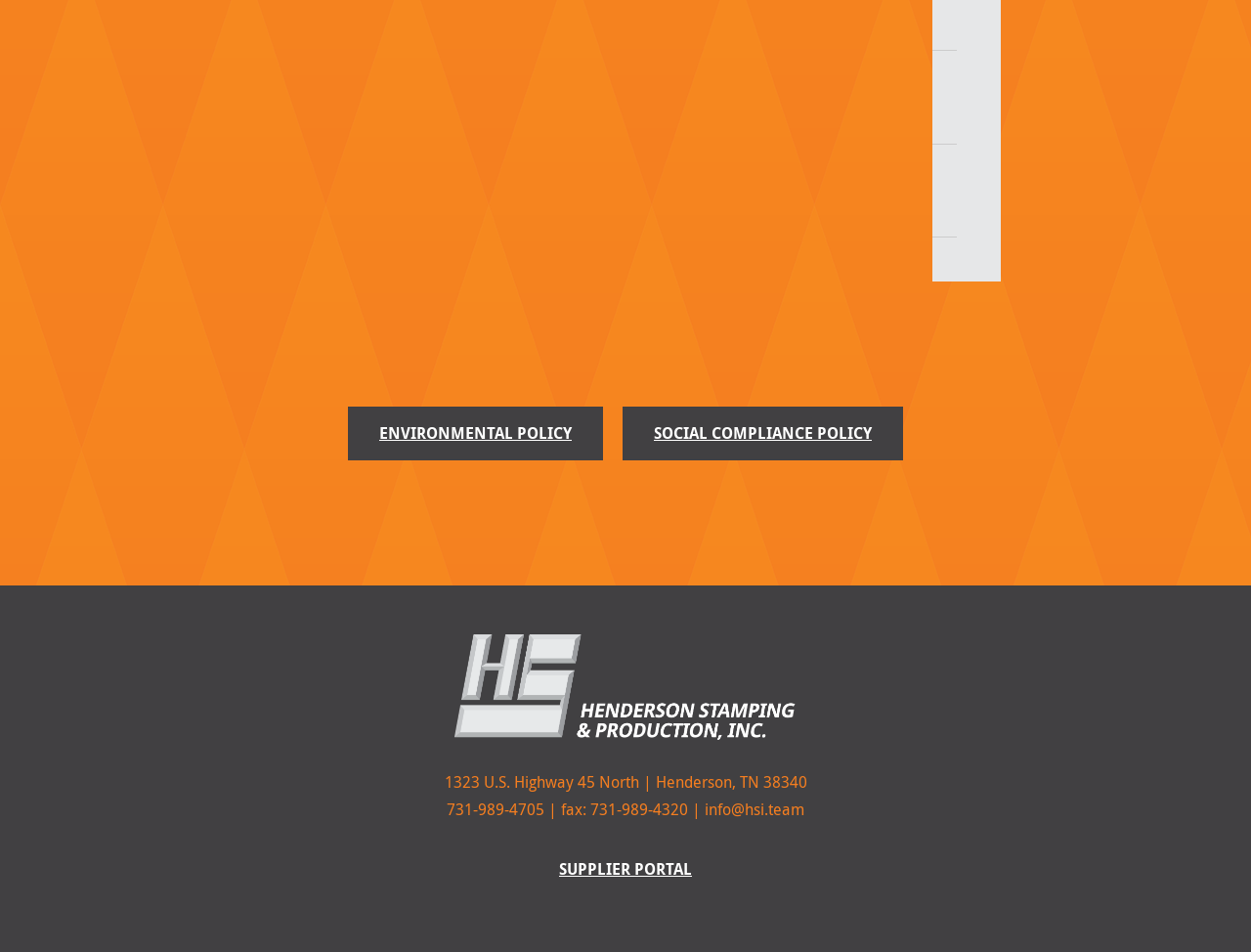Answer the question in a single word or phrase:
What is the fax number of the company?

731-989-4320